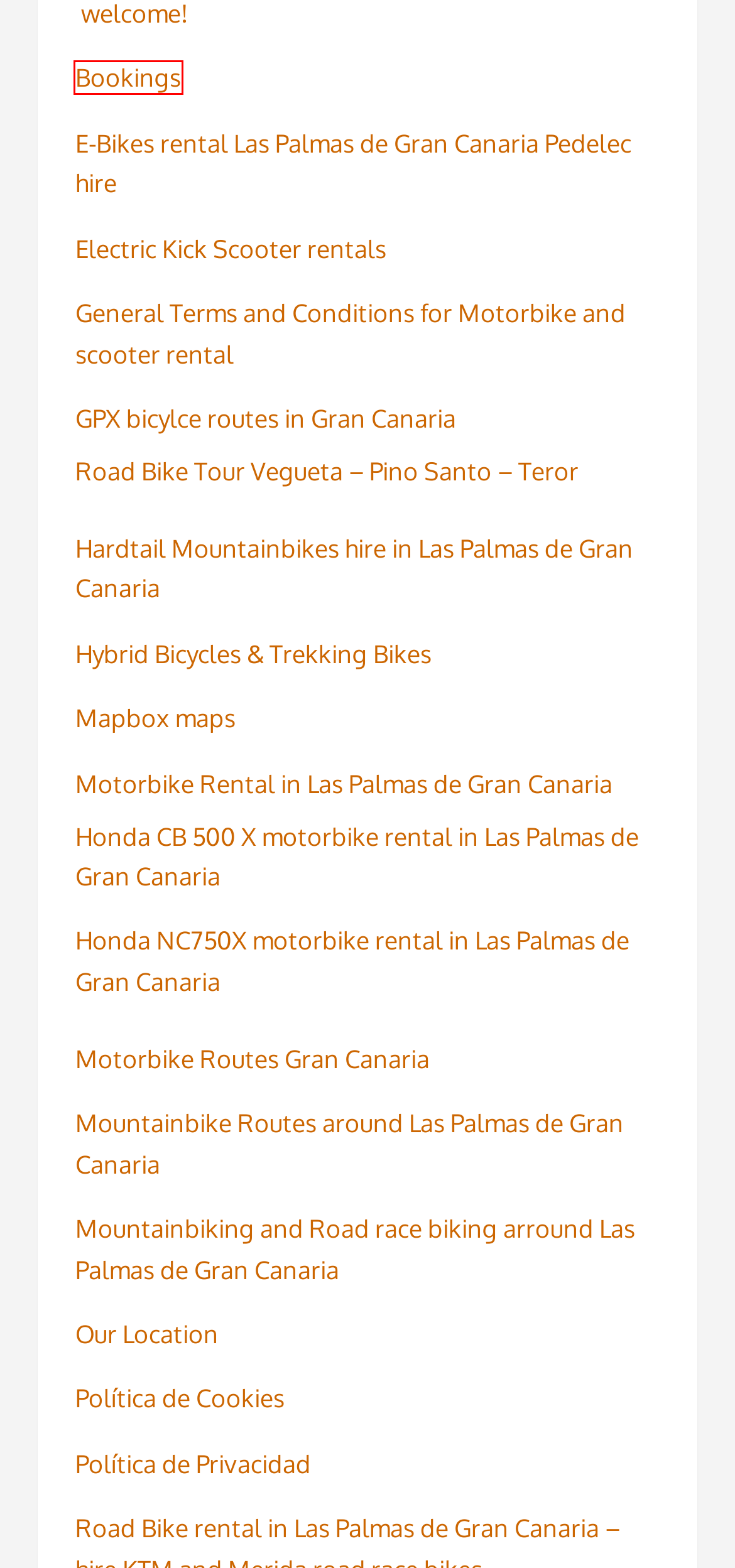You are looking at a webpage screenshot with a red bounding box around an element. Pick the description that best matches the new webpage after interacting with the element in the red bounding box. The possible descriptions are:
A. Electric Kick Scooter rentals – Rental Bike Station Las Palmas 24
B. Motorbike Routes Gran Canaria – Rental Bike Station Las Palmas 24
C. Bookings – Rental Bike Station Las Palmas 24
D. Honda CB 500 X motorbike rental in Las Palmas de Gran Canaria – Rental Bike Station Las Palmas 24
E. Our Location – Rental Bike Station Las Palmas 24
F. Hybrid Bicycles & Trekking Bikes – Rental Bike Station Las Palmas 24
G. Política de Privacidad – Rental Bike Station Las Palmas 24
H. Hardtail Mountainbikes hire in Las Palmas de Gran Canaria – Rental Bike Station Las Palmas 24

C